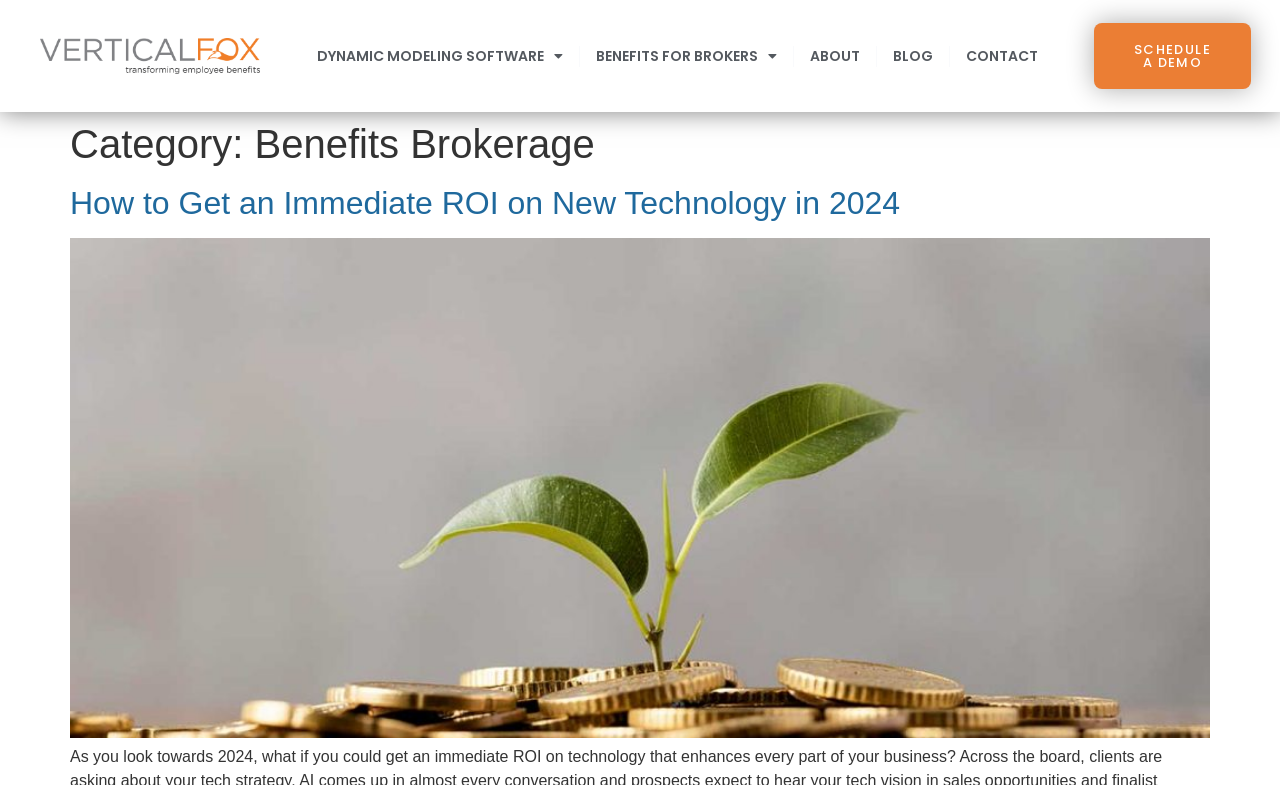Indicate the bounding box coordinates of the clickable region to achieve the following instruction: "Click on the 'DYNAMIC MODELING SOFTWARE' dropdown menu."

[0.235, 0.013, 0.452, 0.13]